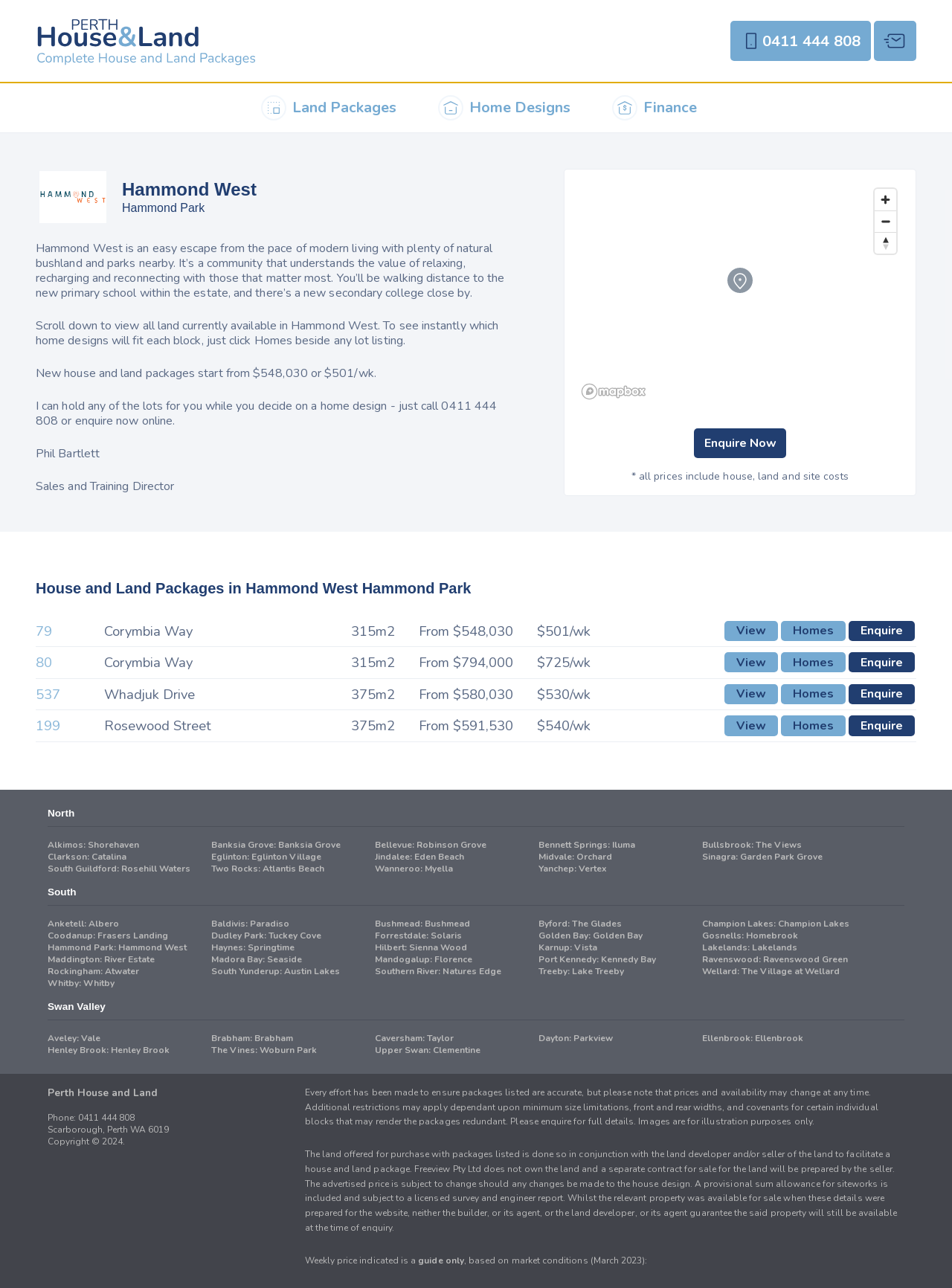Determine the bounding box coordinates for the area that needs to be clicked to fulfill this task: "Click on the 'Enquire Now' button". The coordinates must be given as four float numbers between 0 and 1, i.e., [left, top, right, bottom].

[0.729, 0.333, 0.826, 0.356]